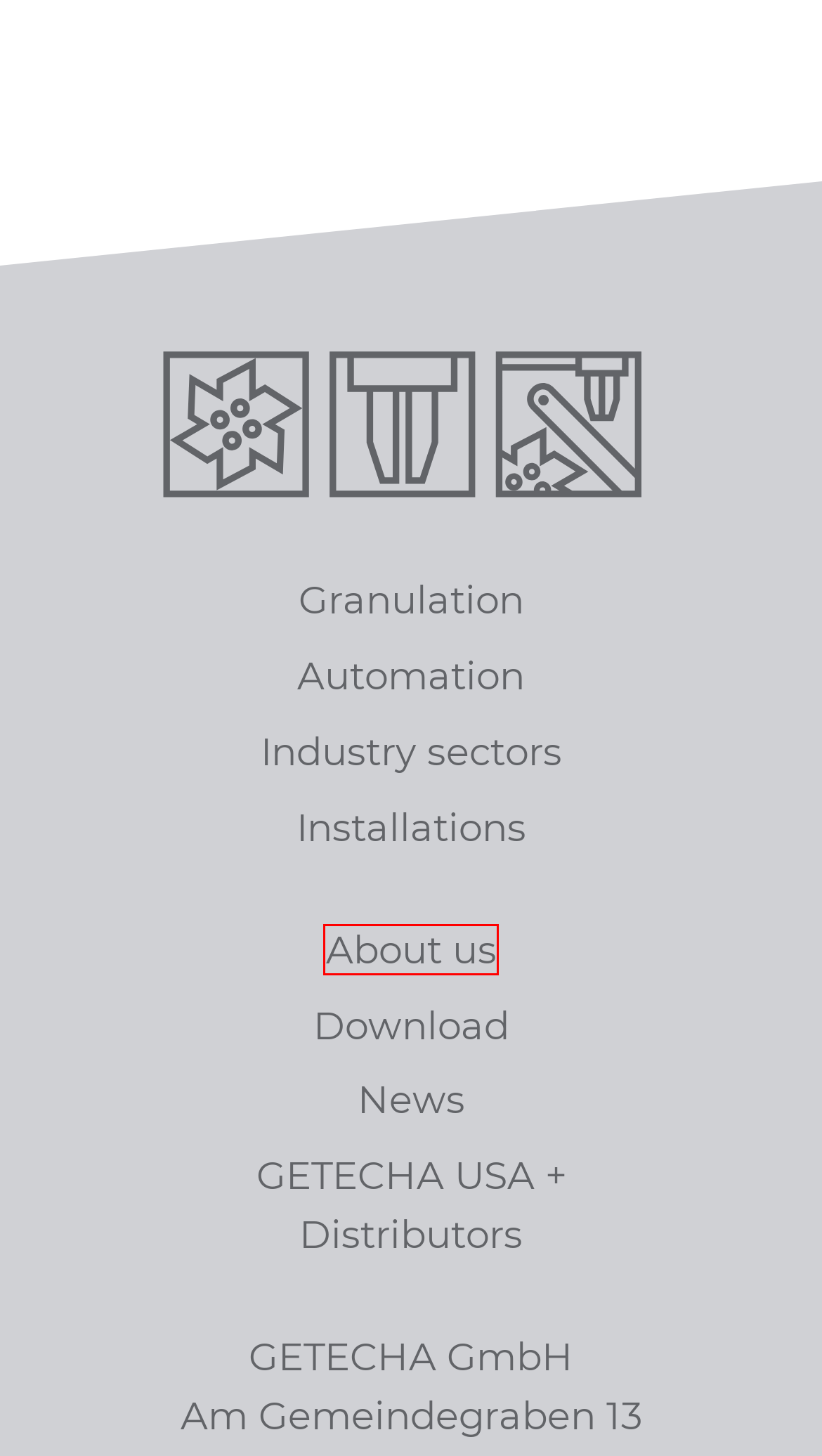Using the screenshot of a webpage with a red bounding box, pick the webpage description that most accurately represents the new webpage after the element inside the red box is clicked. Here are the candidates:
A. Category: News - GETECHA
B. Automation - GETECHA
C. Installations - GETECHA
D. Distributors - GETECHA
E. The Background of GETECHA, History and locations
F. Industry sectors - GETECHA
G. Download - GETECHA
H. Granulation, rotary cutter, granulator, grinder - GETECHA

E